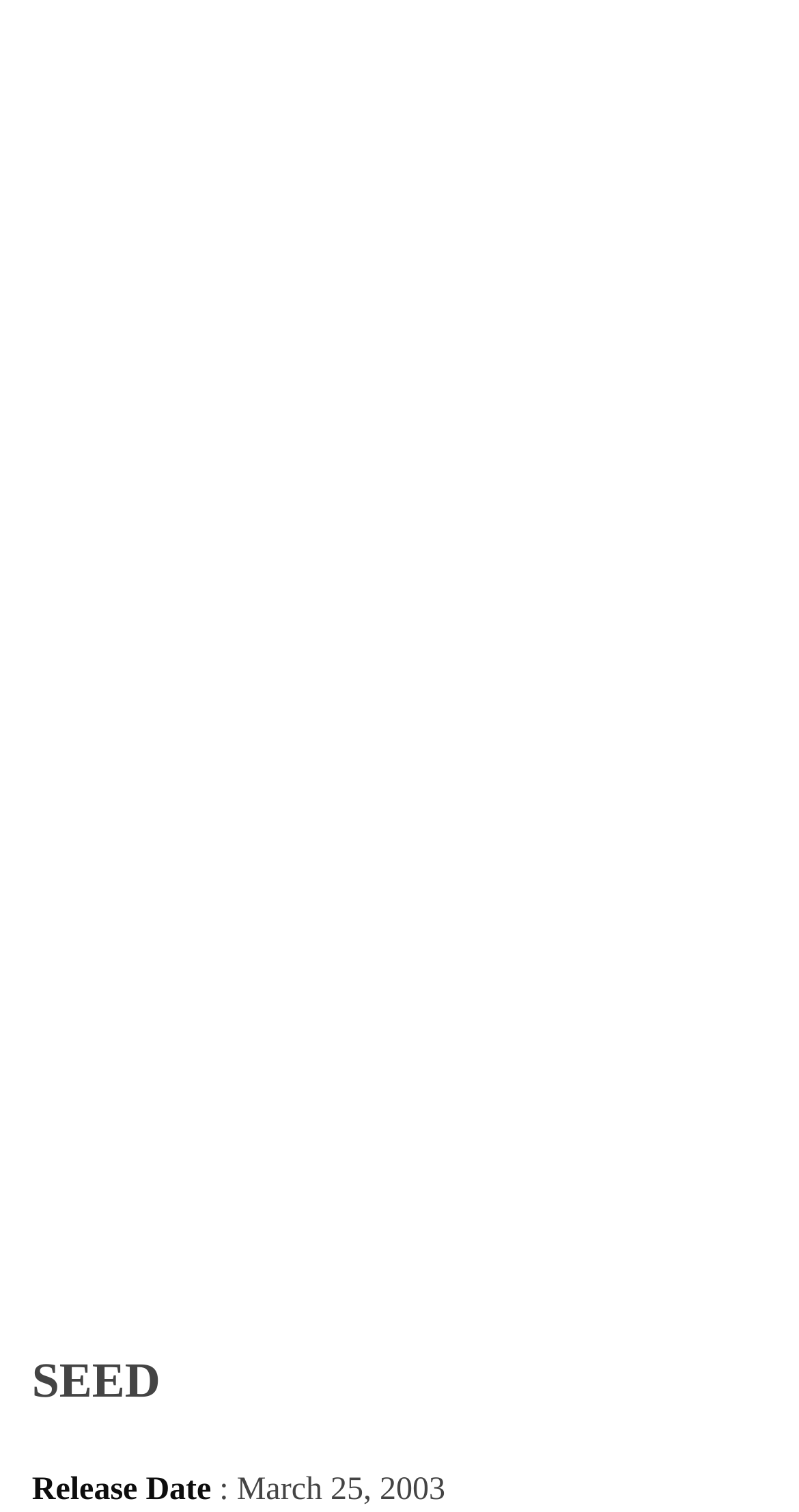Use a single word or phrase to answer this question: 
What is the layout of the webpage?

Table-based